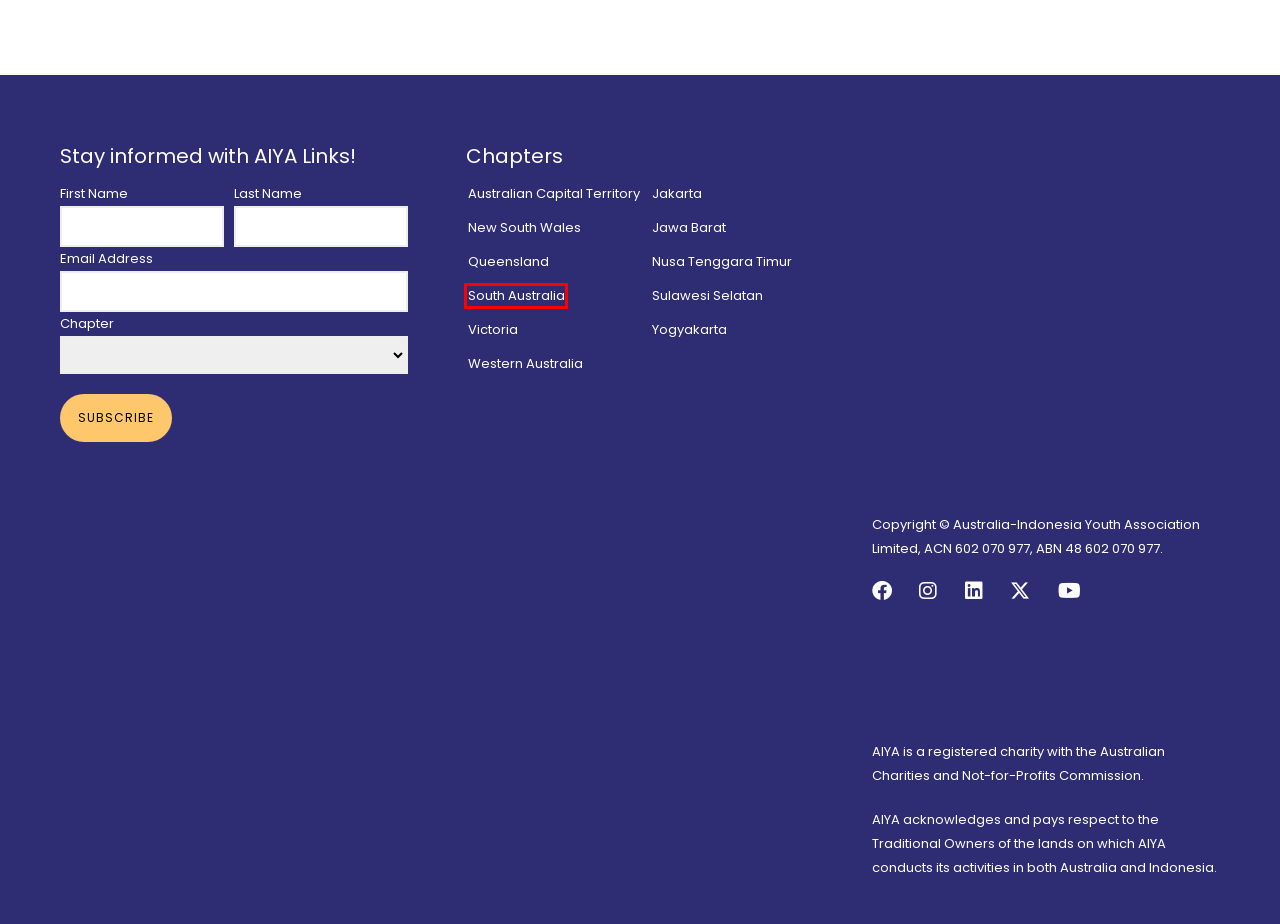You are looking at a screenshot of a webpage with a red bounding box around an element. Determine the best matching webpage description for the new webpage resulting from clicking the element in the red bounding box. Here are the descriptions:
A. Western Australia – Australia-Indonesia Youth Association
B. Yogyakarta – Australia-Indonesia Youth Association
C. Jawa Barat – Australia-Indonesia Youth Association
D. Queensland – Australia-Indonesia Youth Association
E. South Australia – Australia-Indonesia Youth Association
F. Jakarta – Australia-Indonesia Youth Association
G. Australian Capital Territory – Australia-Indonesia Youth Association
H. Nusa Tenggara Timur – Australia-Indonesia Youth Association

E